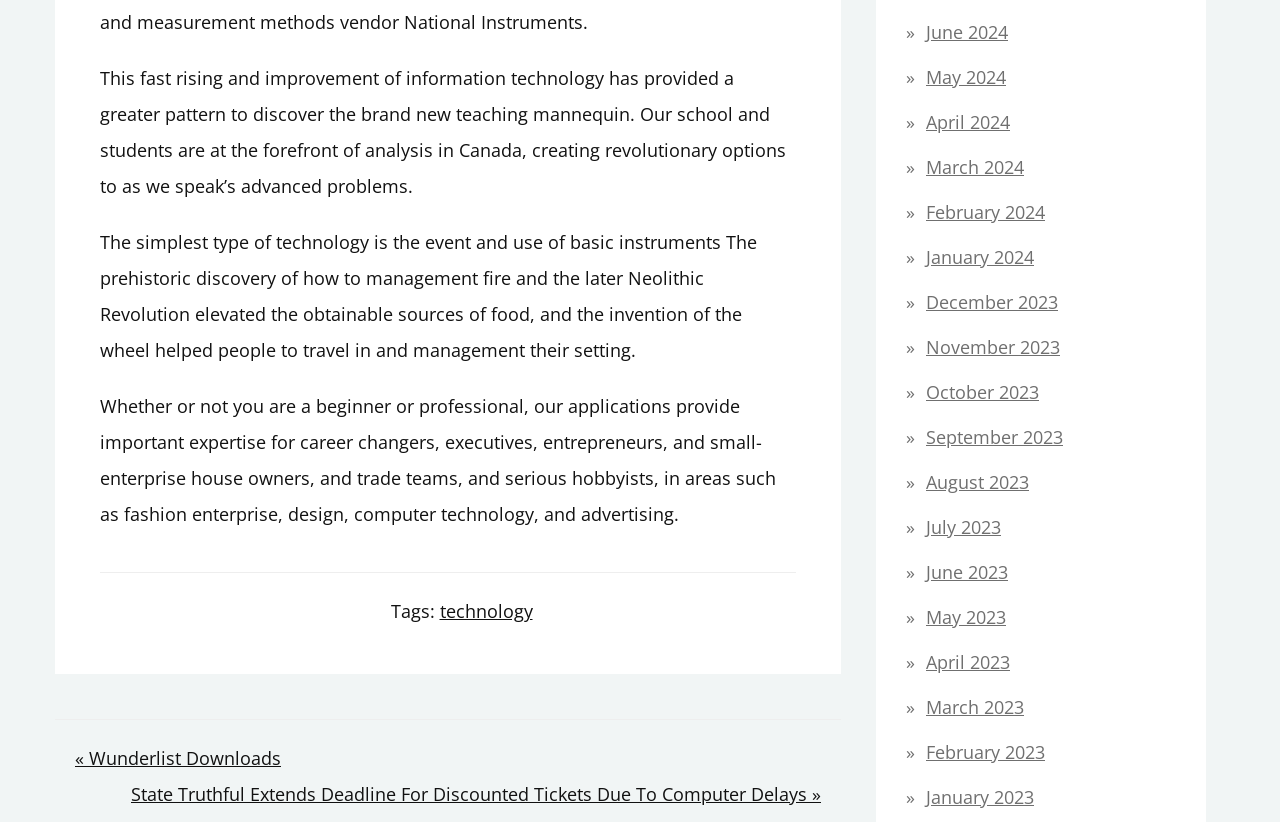What is the purpose of the links at the top right?
Using the image, give a concise answer in the form of a single word or short phrase.

Archive navigation